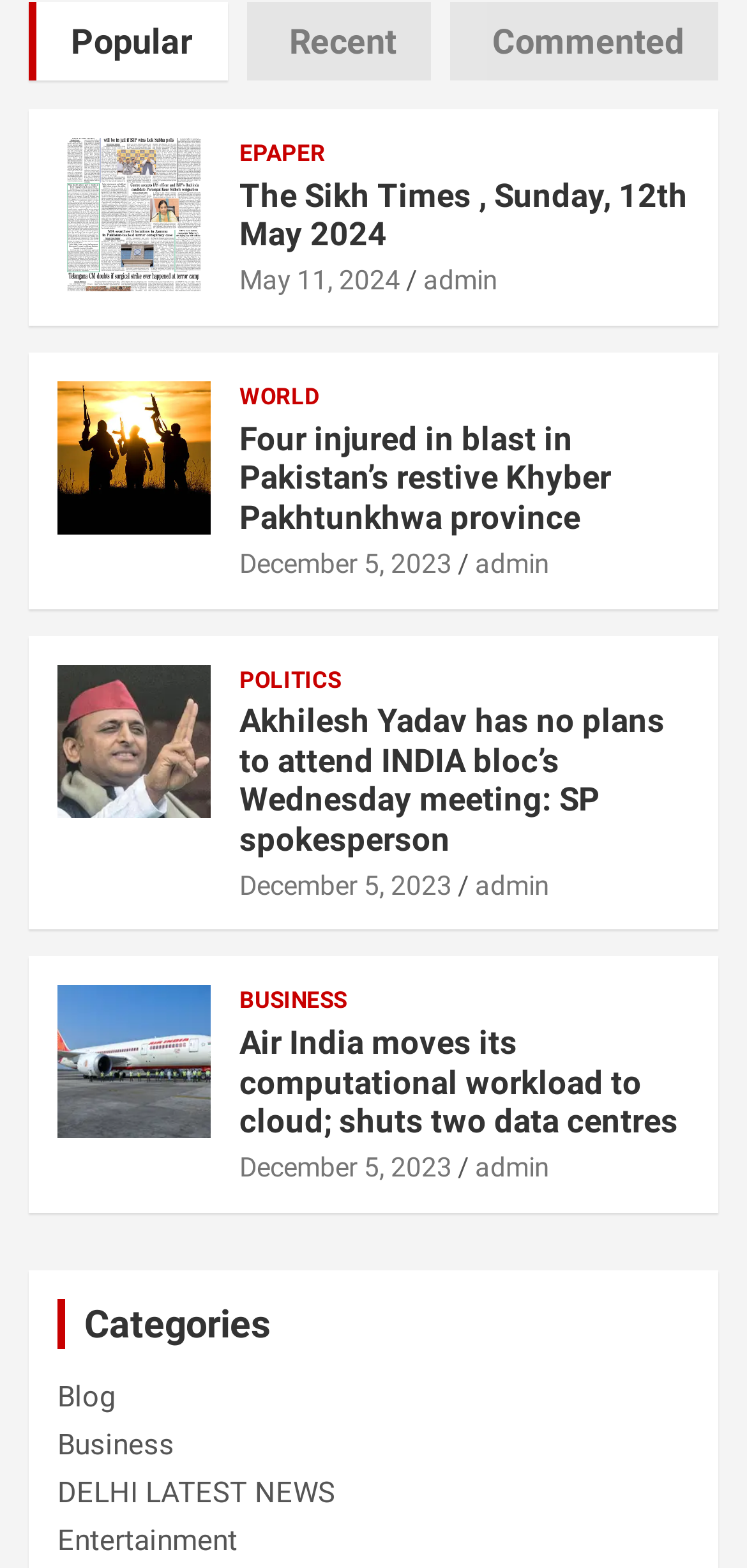Locate the bounding box coordinates of the clickable area needed to fulfill the instruction: "Click on the EPAPER link".

[0.321, 0.088, 0.436, 0.108]